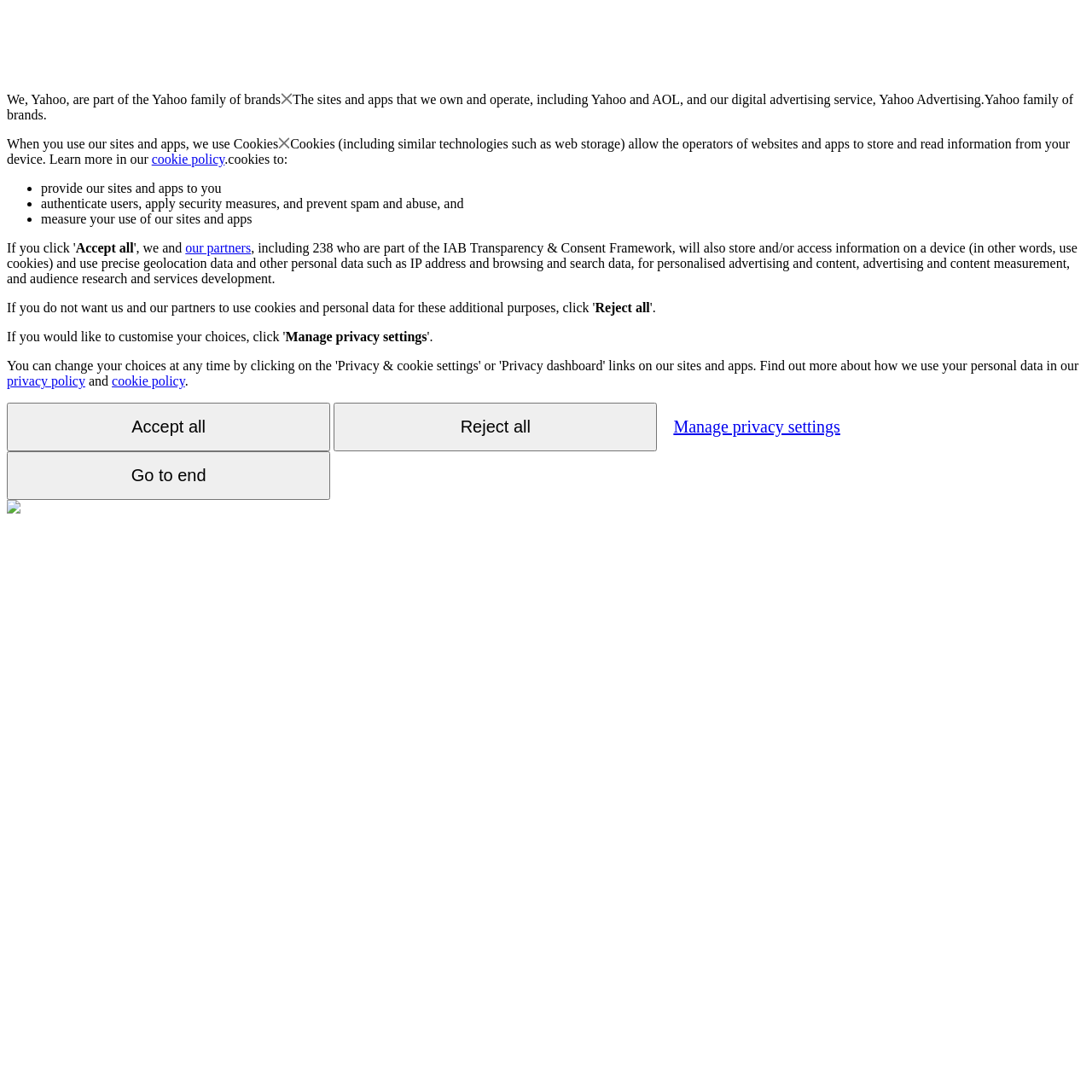Detail the features and information presented on the webpage.

The webpage appears to be a privacy policy or consent page for Yahoo. At the top, there is a brief introduction stating that Yahoo is part of the Yahoo family of brands. Below this, there is a section explaining how Yahoo uses cookies and other technologies to store and read information from users' devices. This section includes a link to the cookie policy.

The page then lists the purposes for which Yahoo uses cookies, including providing its sites and apps, authenticating users, applying security measures, and measuring user behavior. Each of these points is marked with a bullet point.

Following this, there are three buttons: "Accept all", "Reject all", and "Manage privacy settings". The "Accept all" button is located near the top of the page, while the "Reject all" button is positioned below it. The "Manage privacy settings" button is located further down the page.

Additionally, there are links to the privacy policy and cookie policy at the bottom of the page. There is also a small image at the bottom left corner of the page, although its contents are not specified.

Overall, the page appears to be a straightforward and informative consent page, allowing users to understand and manage how their data is used by Yahoo.